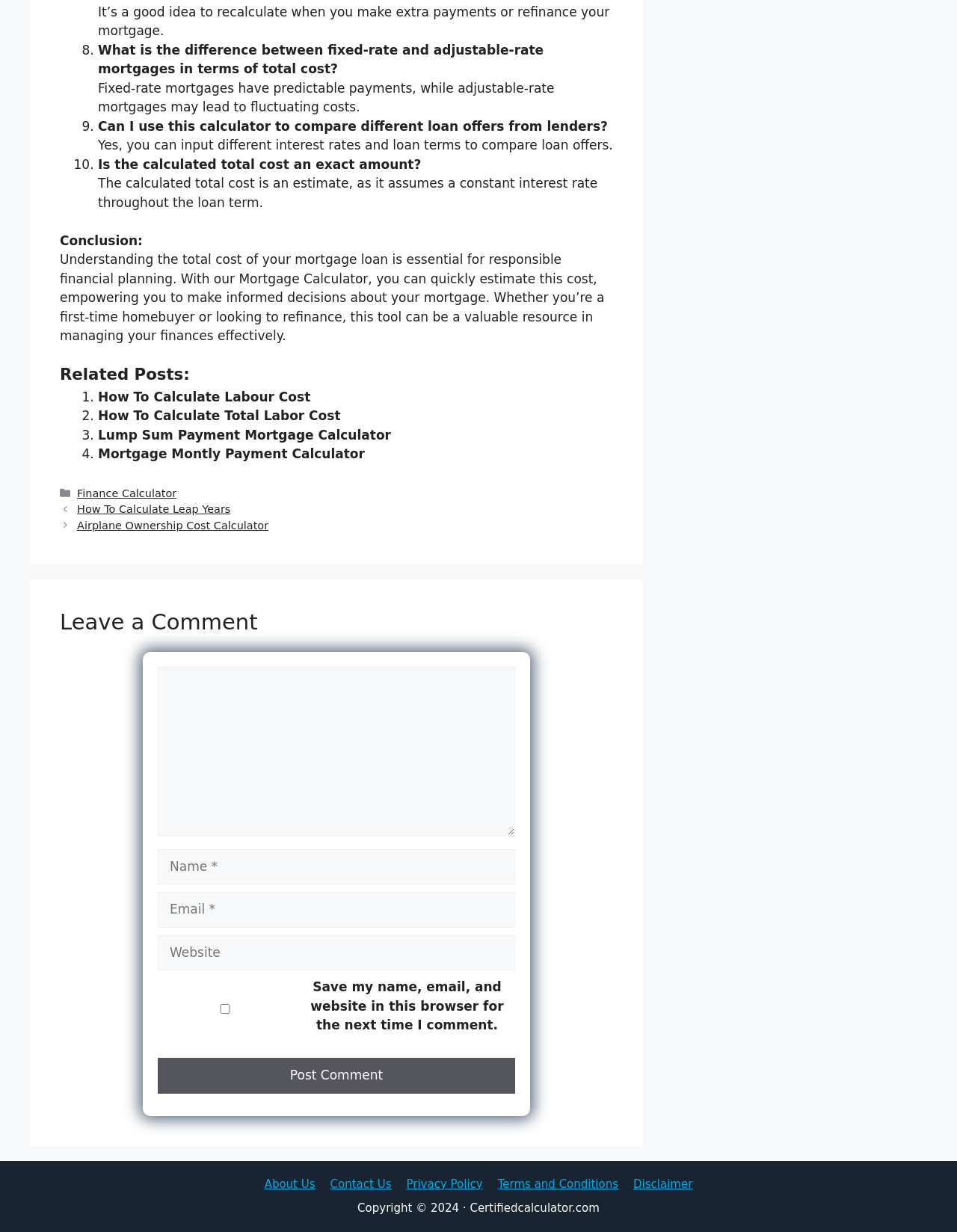Can the calculator be used to compare different loan offers?
Provide a fully detailed and comprehensive answer to the question.

The webpage states that the calculator can be used to compare different loan offers from lenders. This is evident from the text 'Yes, you can input different interest rates and loan terms to compare loan offers.'